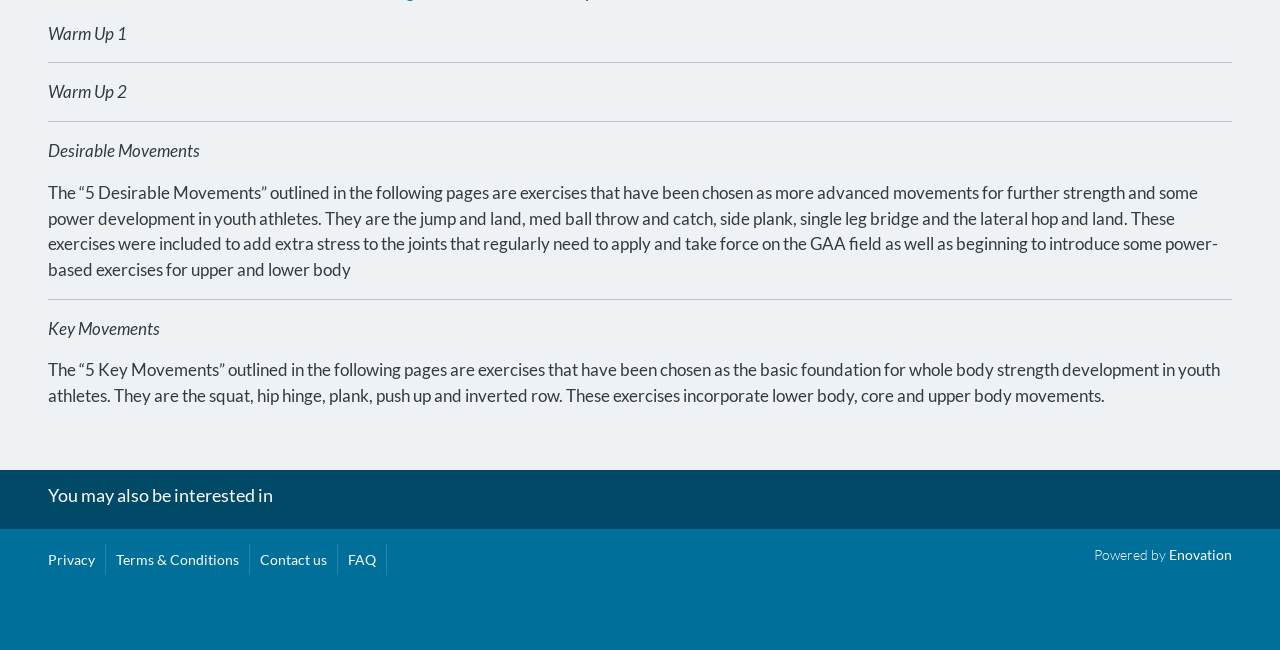Using the format (top-left x, top-left y, bottom-right x, bottom-right y), provide the bounding box coordinates for the described UI element. All values should be floating point numbers between 0 and 1: Contact us

[0.195, 0.837, 0.263, 0.885]